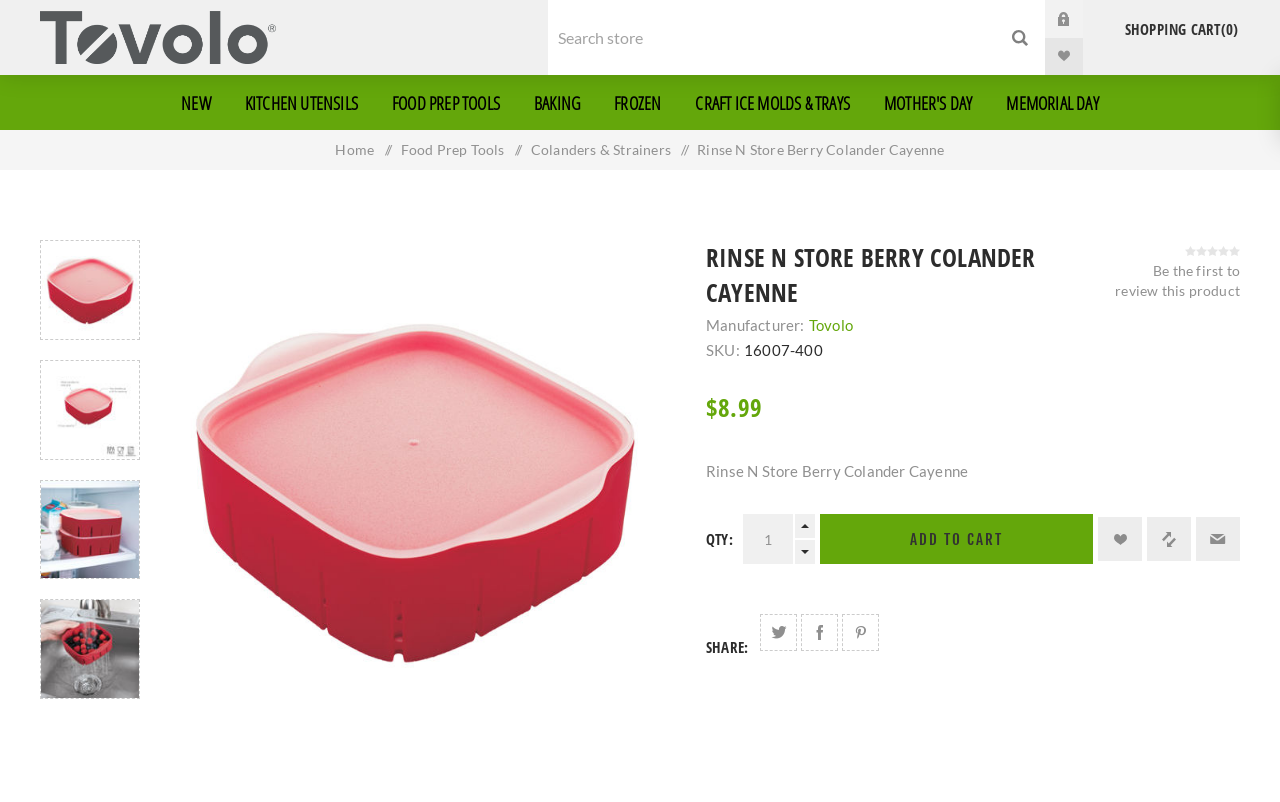Give a detailed account of the webpage.

This webpage is about a product called "Rinse N Store Berry Colander Cayenne" from Tovolo Kitchen Accessories. At the top left, there is a logo of Tovolo, and next to it, a search box with a search button. On the top right, there are links to log in, register, and wishlist, as well as a shopping cart icon with a count of 0 items.

Below the top section, there is a navigation menu with links to different categories, including "NEW", "KITCHEN UTENSILS", "FOOD PREP TOOLS", and more. Underneath the navigation menu, there are two rows of links, with the top row having links to "Home", "Food Prep Tools", and "Colanders & Strainers", and the bottom row having more specific links related to the product.

The main content of the page is about the product, with a large image of the Rinse N Store Berry Colander Cayenne taking up most of the left side of the page. There are also four smaller images of the product scattered above the main image. The product name and description are displayed prominently, along with information about the manufacturer, SKU, and price ($8.99).

Below the product information, there is a section to add the product to the cart, with a quantity textbox and buttons to add to cart, wishlist, compare list, and email a friend. There is also a section to share the product on social media platforms like Twitter, Facebook, and Pinterest.